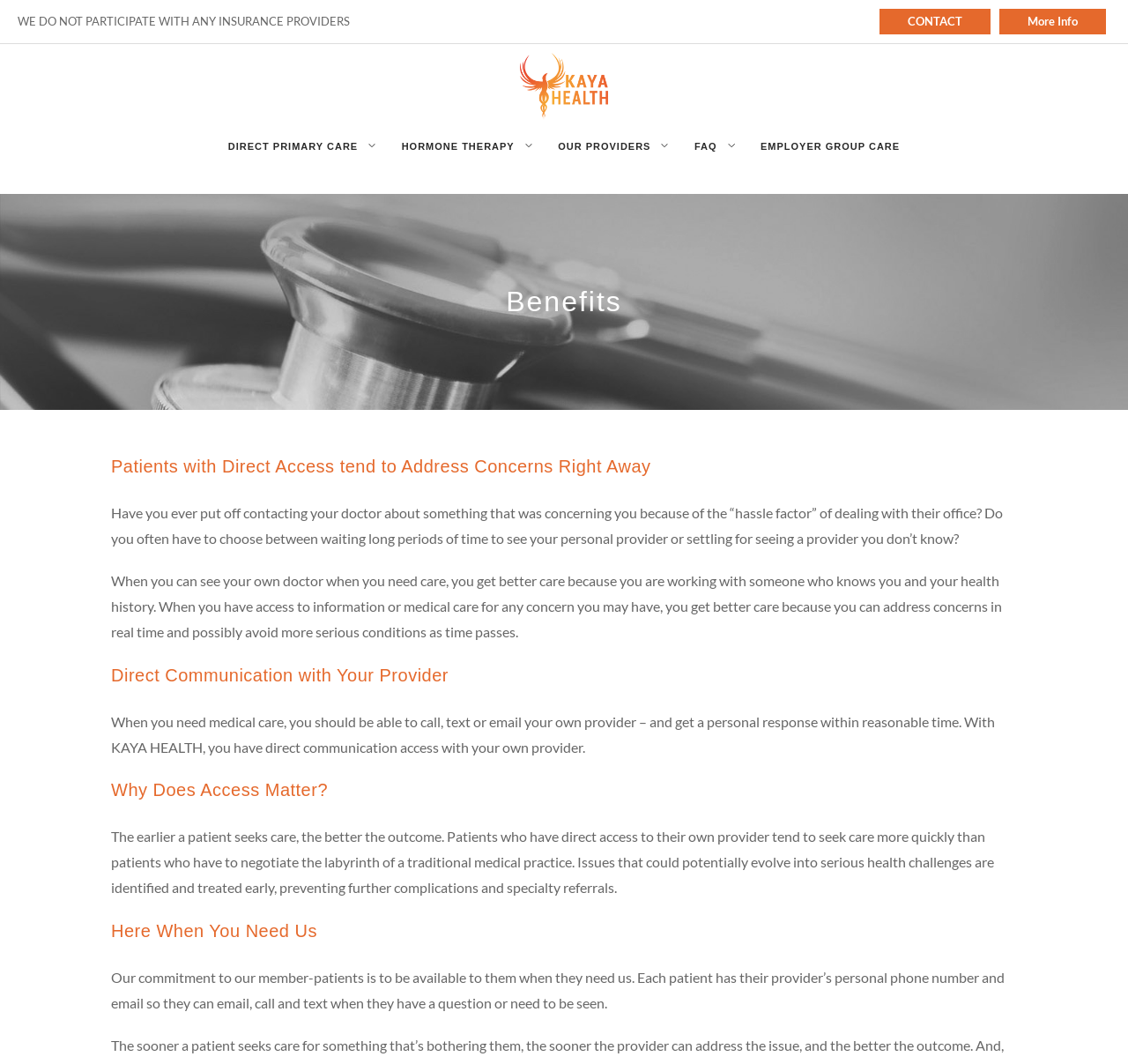Identify the bounding box coordinates for the UI element described by the following text: "FAQ". Provide the coordinates as four float numbers between 0 and 1, in the format [left, top, right, bottom].

[0.6, 0.121, 0.651, 0.154]